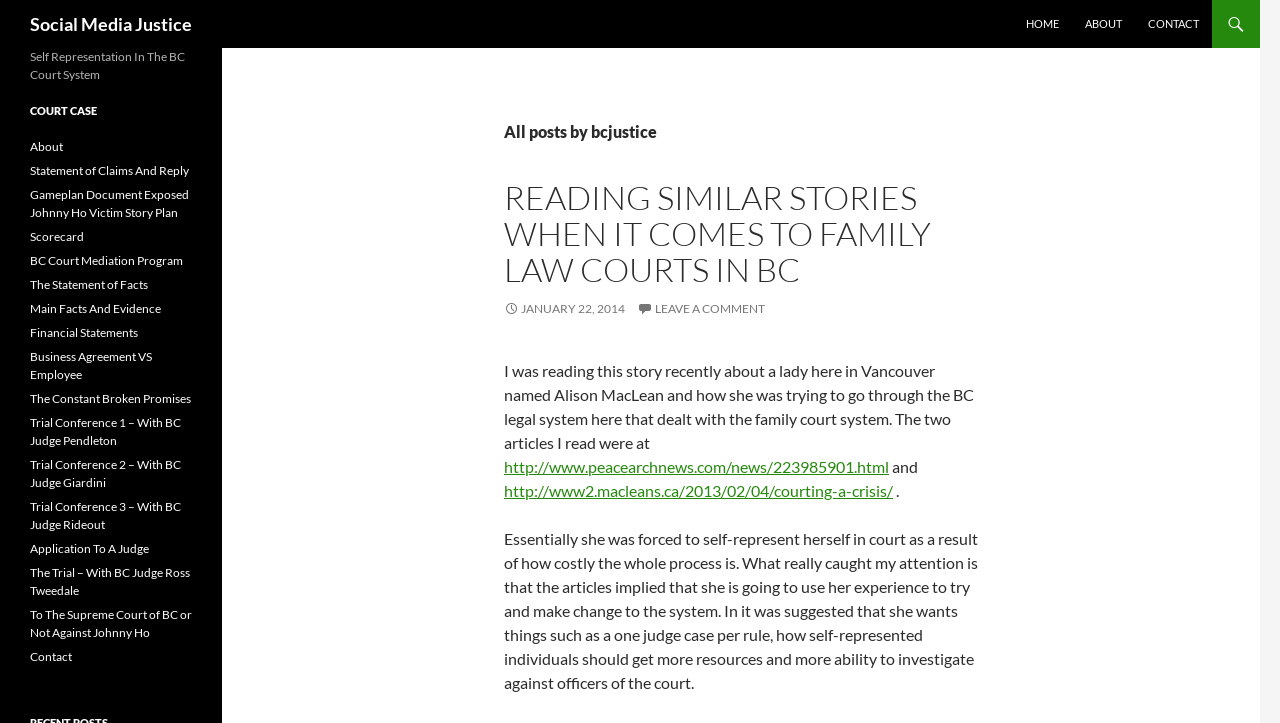What is the topic of the article?
Please answer the question with a single word or phrase, referencing the image.

Family Law Courts in BC